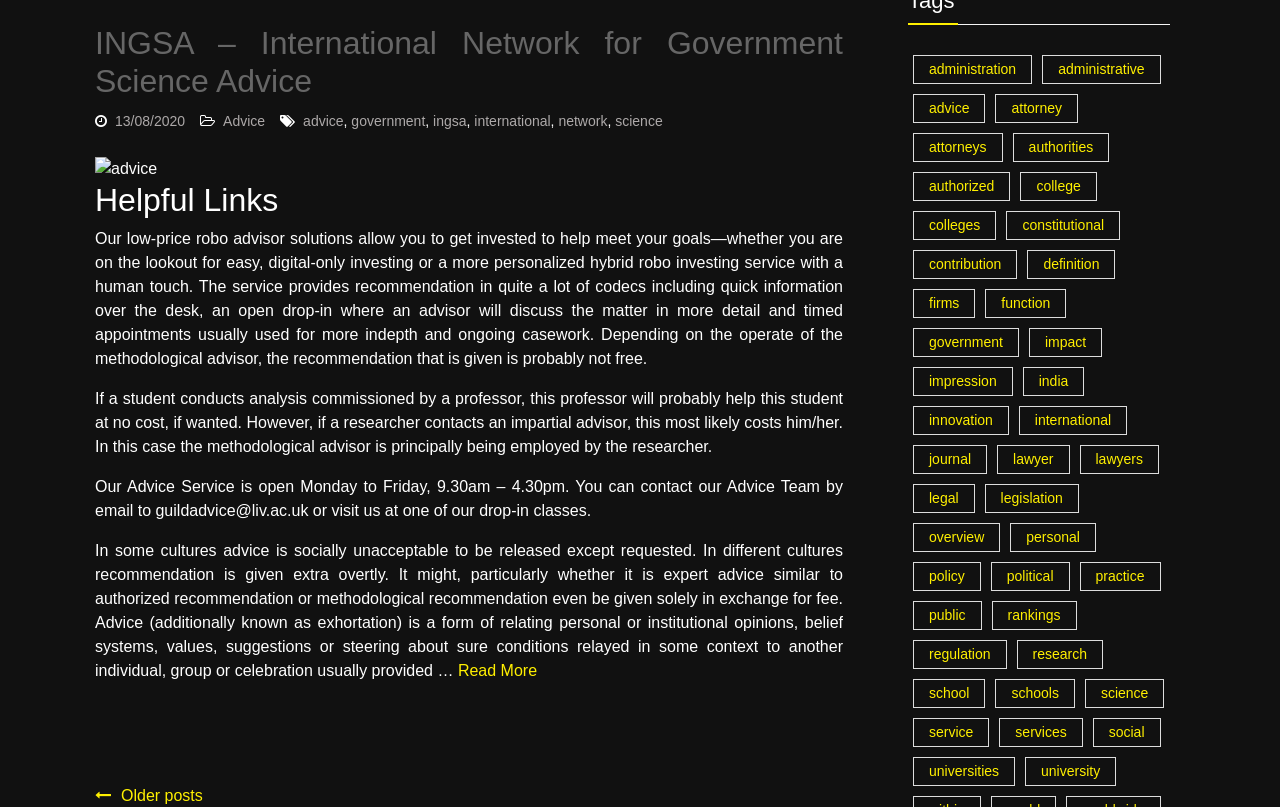Please provide the bounding box coordinates for the element that needs to be clicked to perform the following instruction: "Click on 'Read More'". The coordinates should be given as four float numbers between 0 and 1, i.e., [left, top, right, bottom].

[0.358, 0.821, 0.42, 0.842]